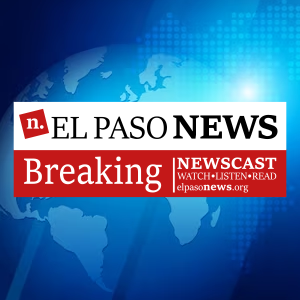What is suggested below the logo?
Please provide a comprehensive answer based on the details in the screenshot.

The area labeled 'NEWSCAST' below the logo suggests that multimedia content is available, inviting audiences to watch, listen, or read the latest developments.